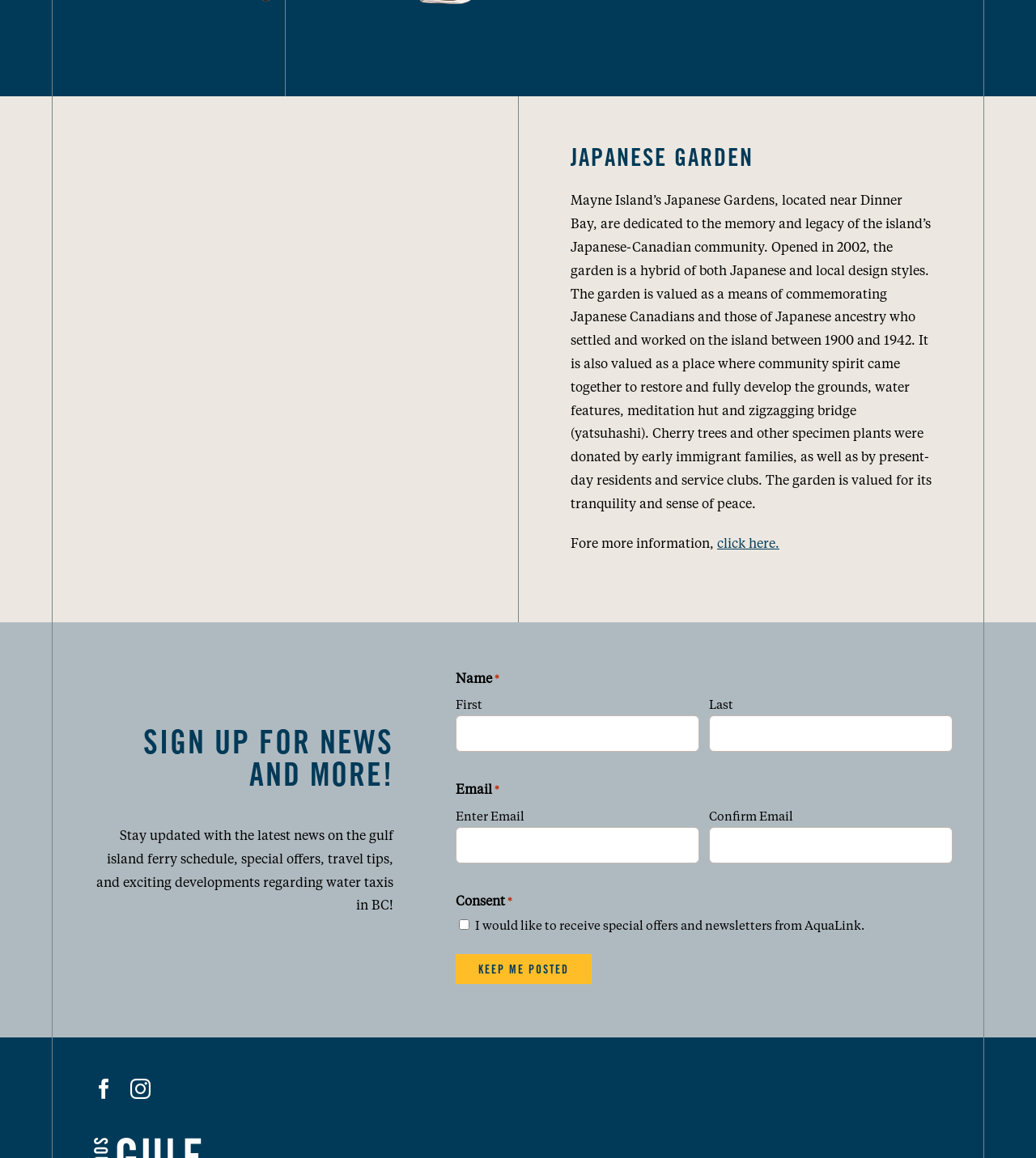Please locate the UI element described by "parent_node: Confirm Email name="input_1_2"" and provide its bounding box coordinates.

[0.684, 0.714, 0.919, 0.746]